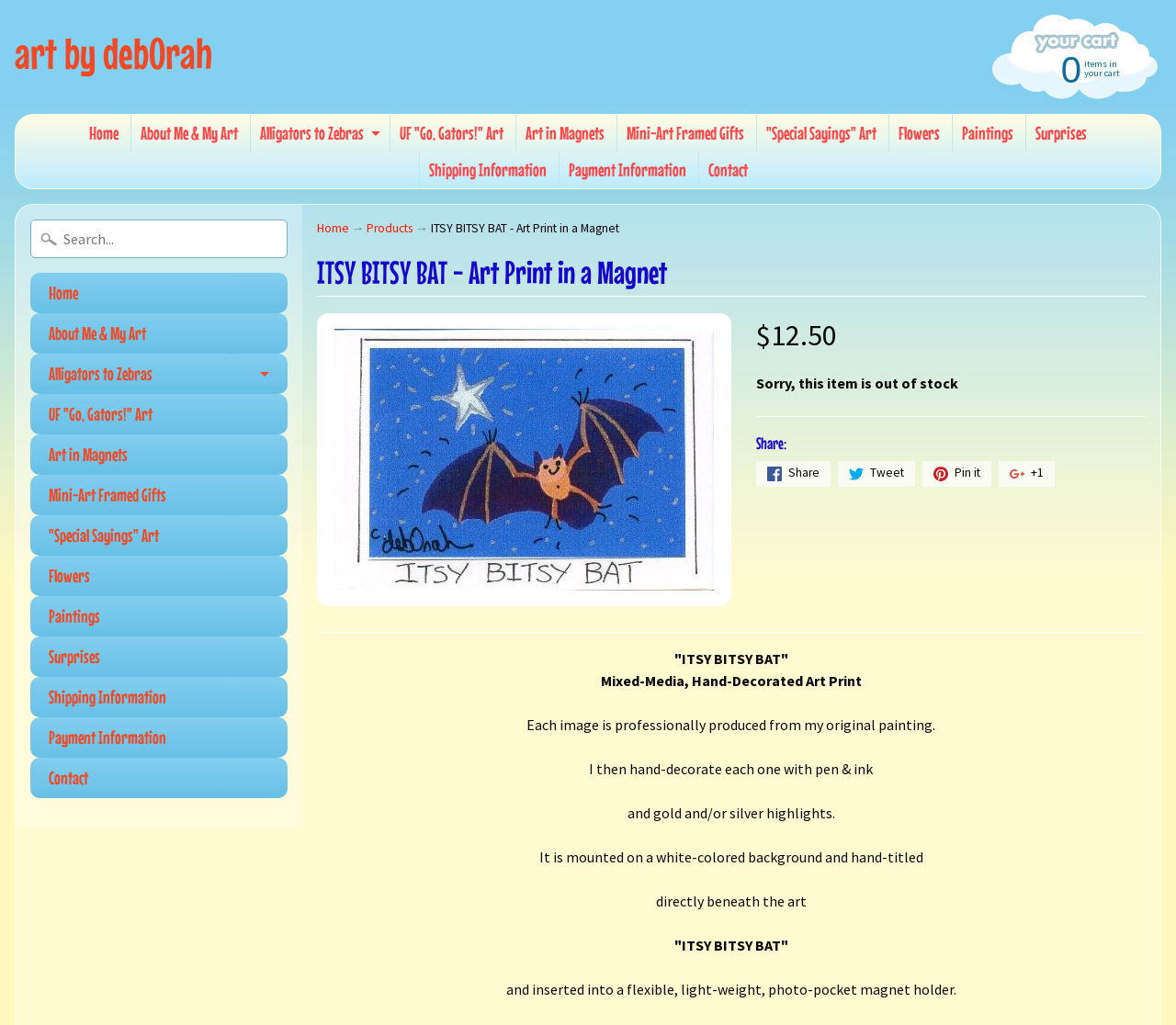Kindly determine the bounding box coordinates for the clickable area to achieve the given instruction: "View 'ITSY BITSY BAT - Art Print in a Magnet' product details".

[0.269, 0.306, 0.622, 0.591]